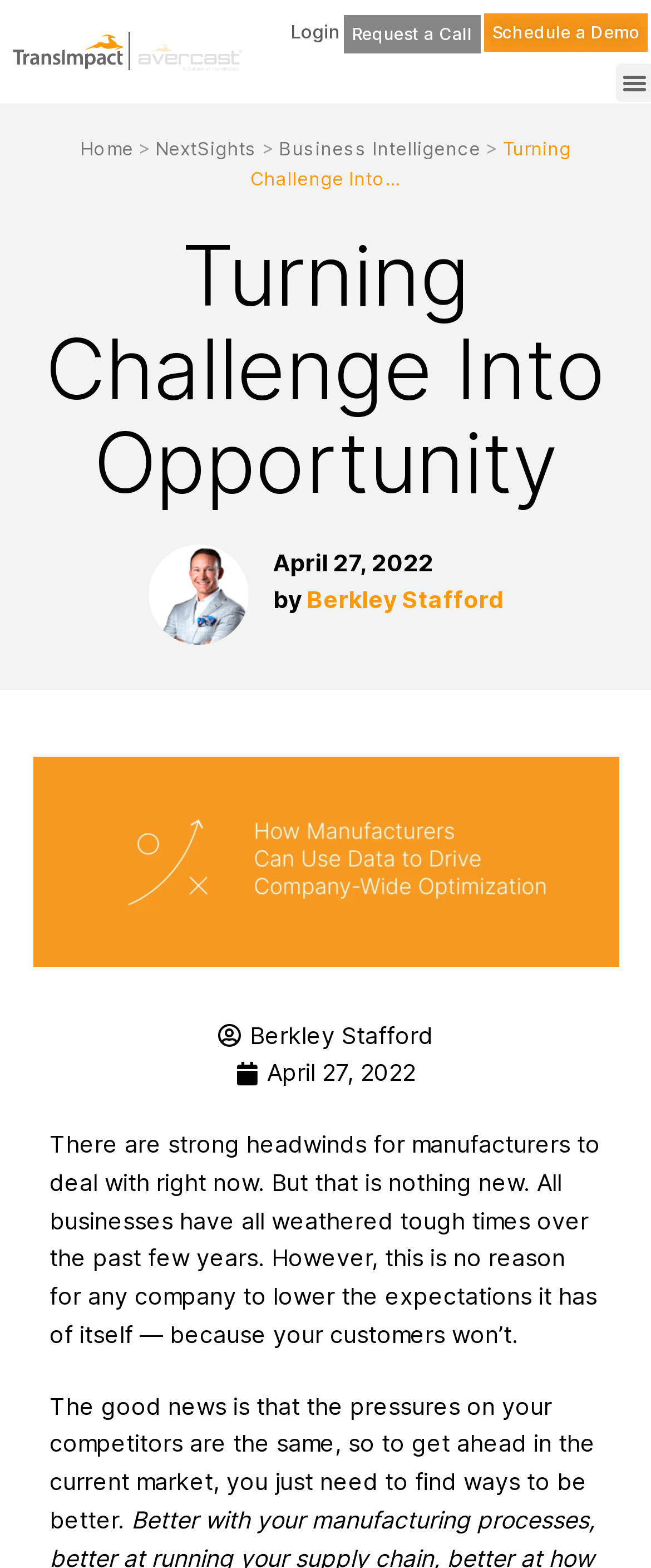Please examine the image and provide a detailed answer to the question: Who is the author of the article?

The author of the article can be found at the top of the article section, which is 'Berkley Stafford', and it is also mentioned again at the bottom of the article section.